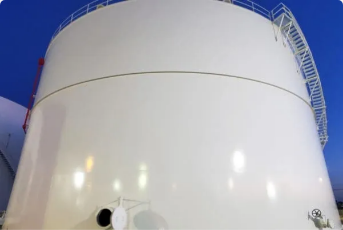What is the function of the circular openings at the bottom?
Please give a well-detailed answer to the question.

The caption suggests that the circular openings at the bottom of the reservoir are possibly for inspection or access, indicating that they may be used for visual inspections, cleaning, or other maintenance activities that require direct access to the inside of the reservoir.